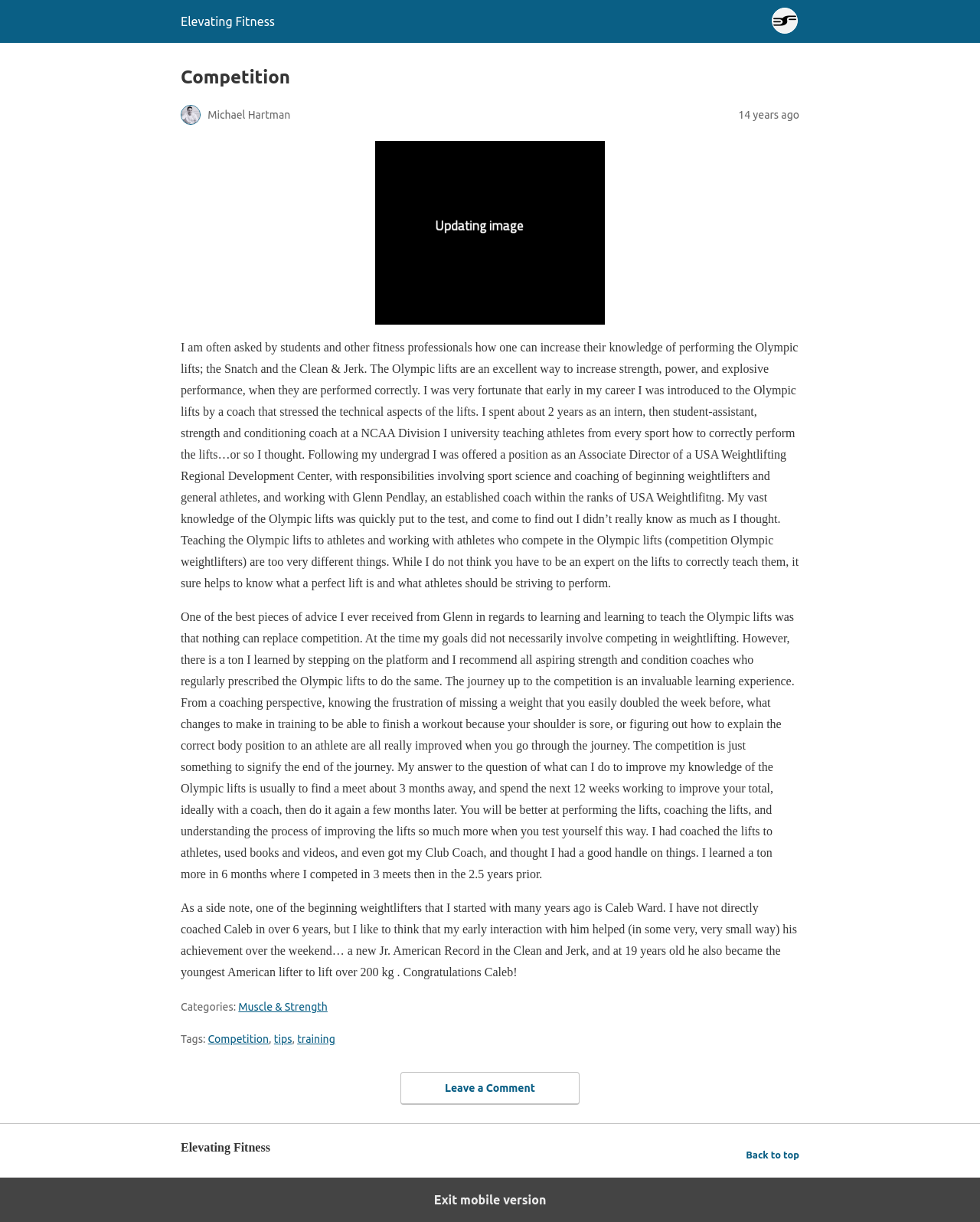What is the author's occupation? Look at the image and give a one-word or short phrase answer.

Strength and conditioning coach